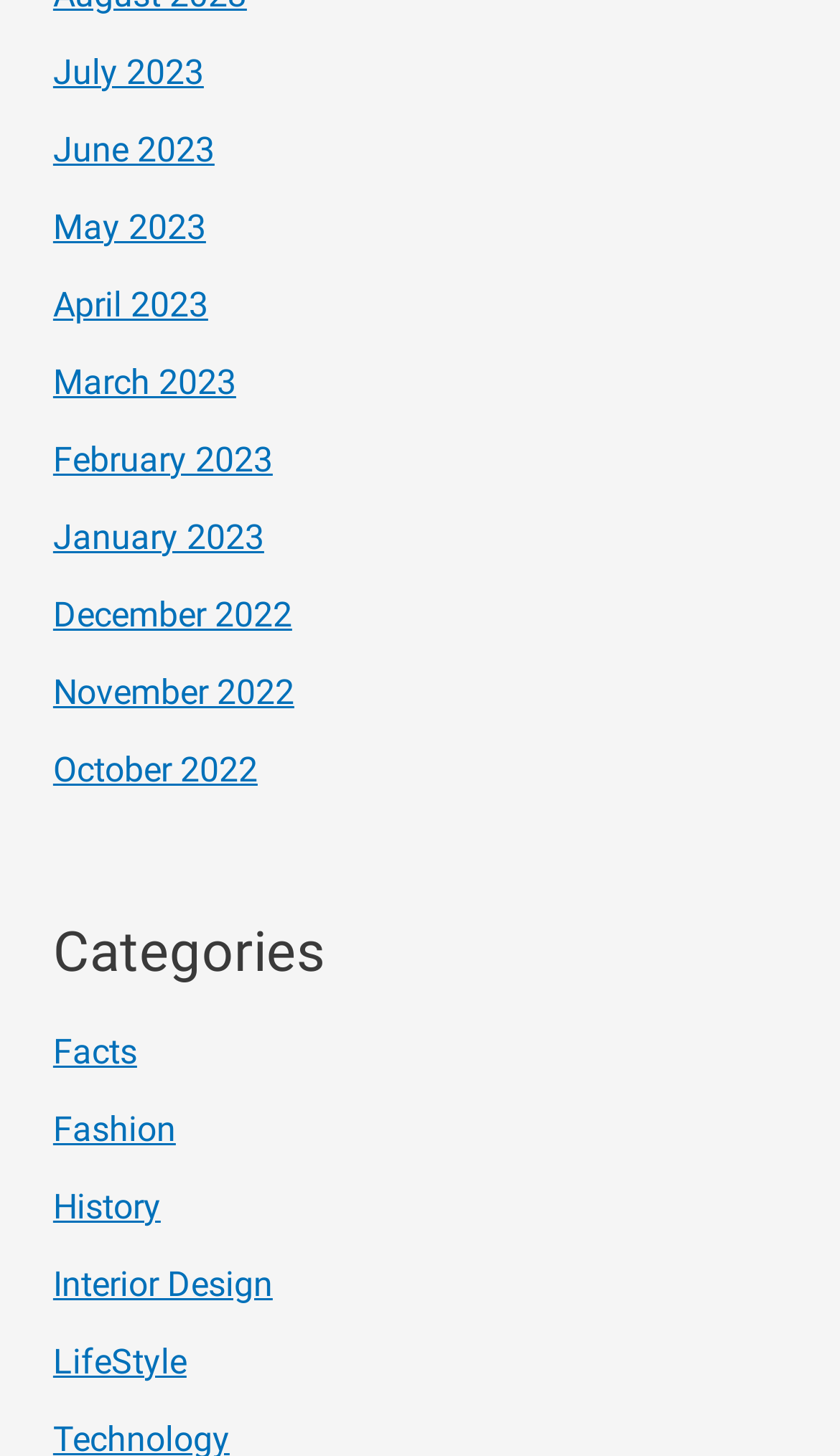How many links are there under the 'Categories' heading?
Based on the visual content, answer with a single word or a brief phrase.

5